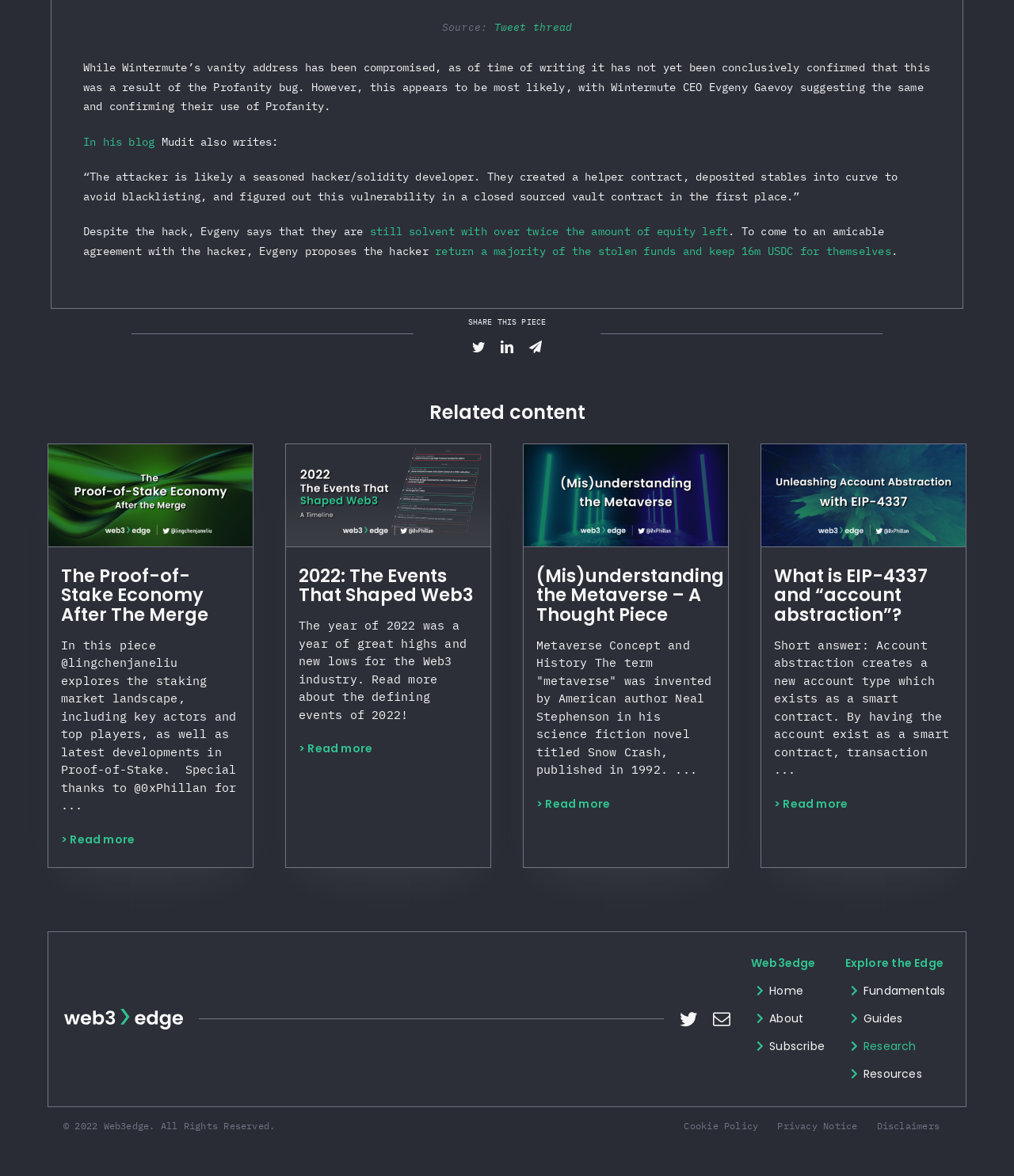What is the title of the first related content article?
Answer the question with a thorough and detailed explanation.

The first related content article is titled 'The Proof-of-Stake Economy After The Merge', which is mentioned in the 'Related content' section of the webpage.